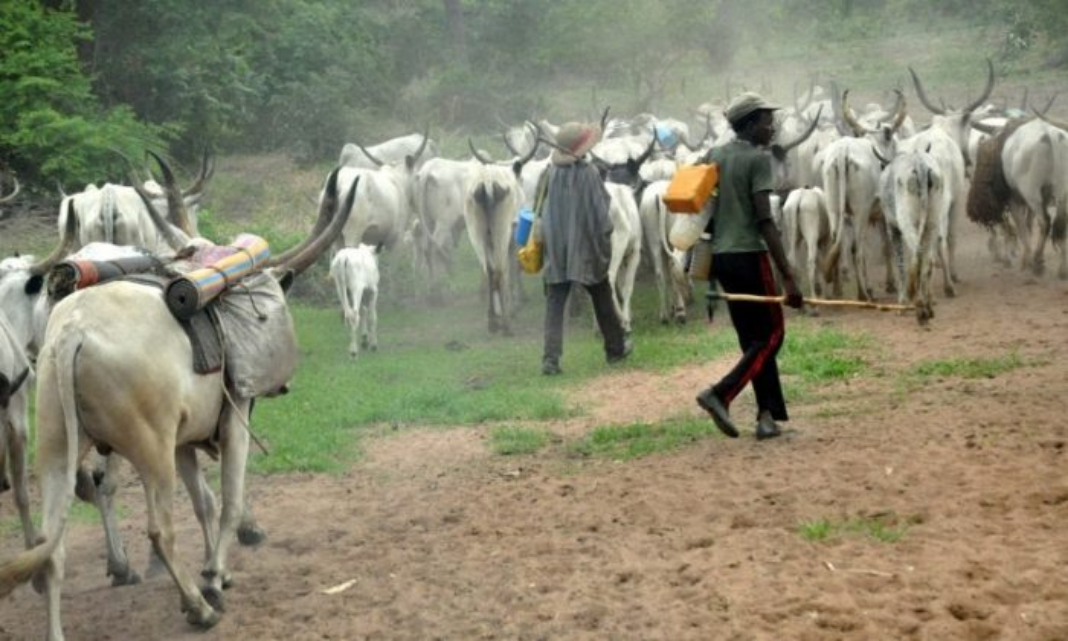Look at the image and answer the question in detail:
What is the man in the green shirt carrying?

According to the caption, the man leading the way is 'dressed in a green shirt and carrying a backpack', which suggests that he has a backpack on his back.